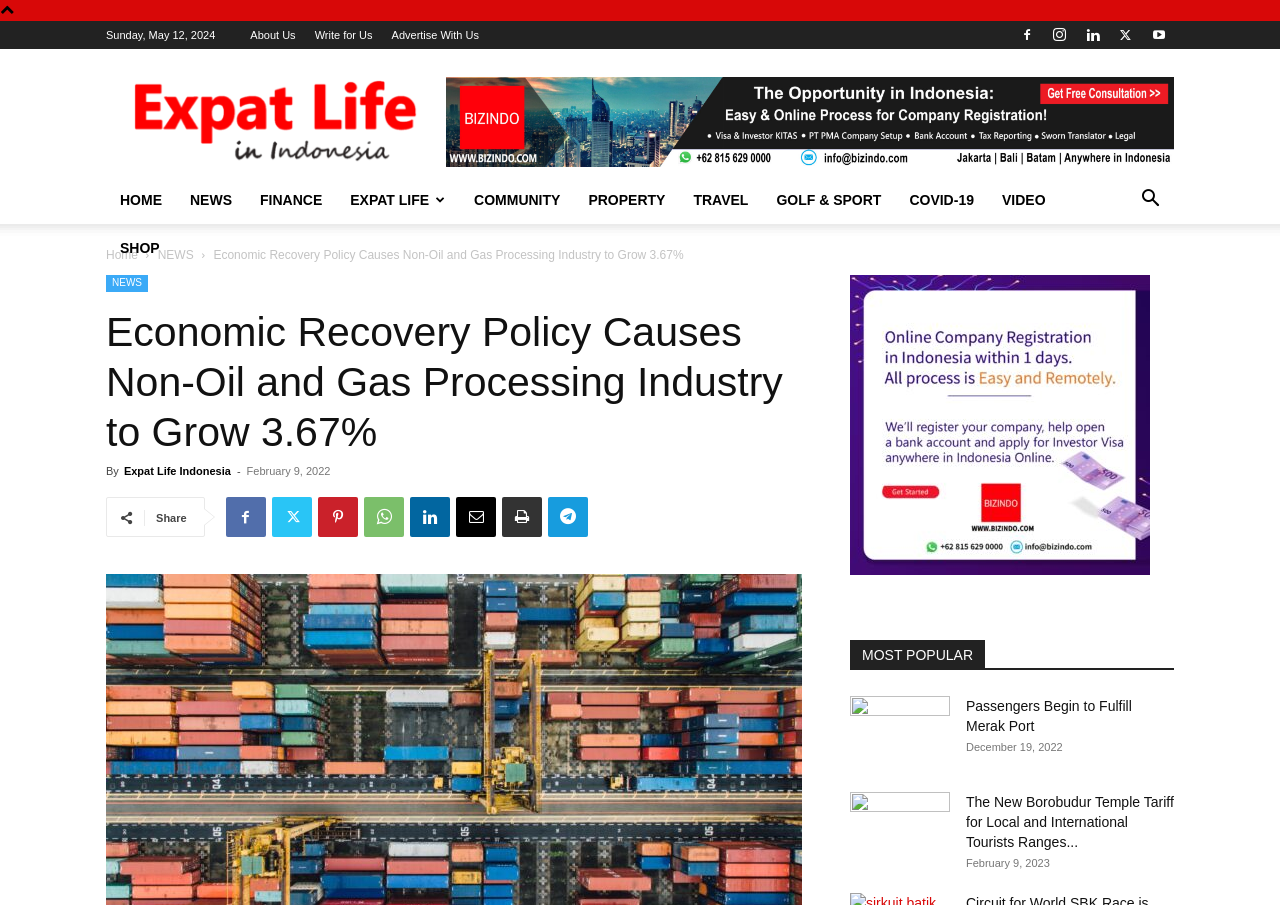Determine the bounding box coordinates of the clickable region to follow the instruction: "Explore Sports".

None